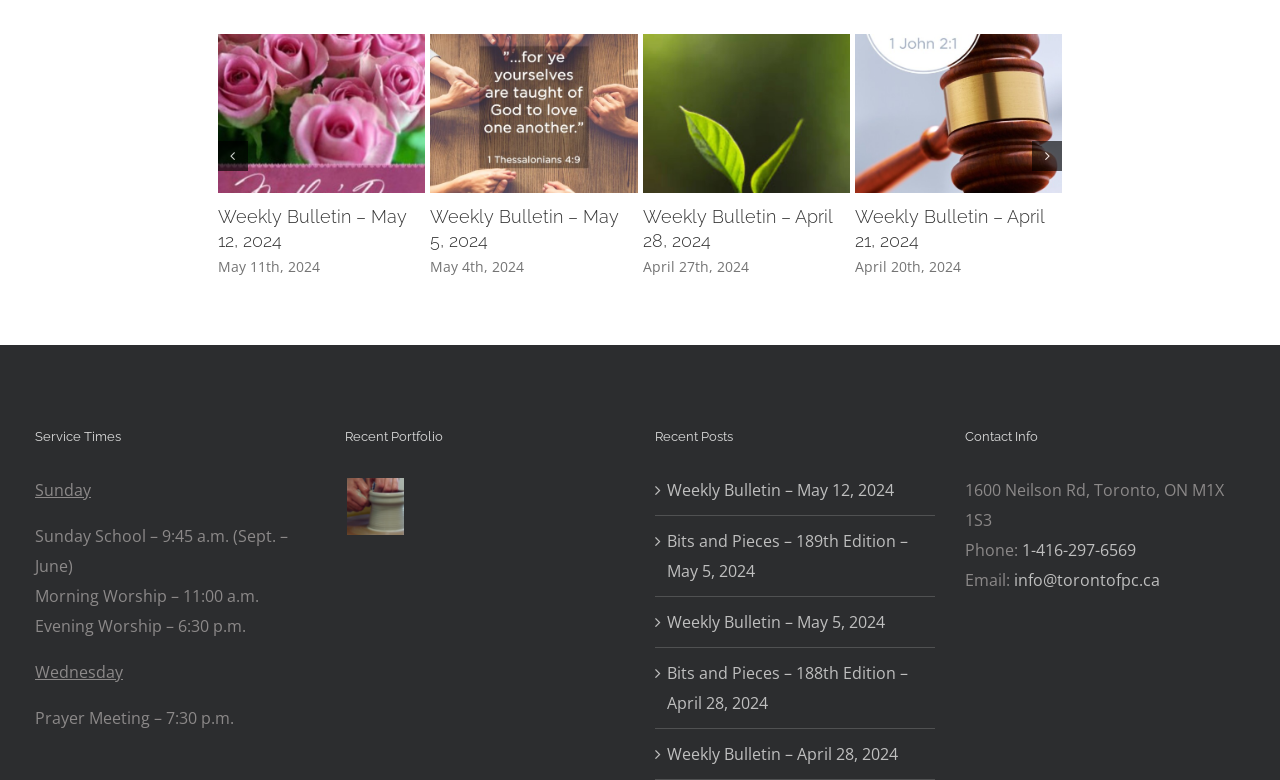Kindly determine the bounding box coordinates for the area that needs to be clicked to execute this instruction: "Click the 'Previous slide' button".

[0.17, 0.18, 0.193, 0.219]